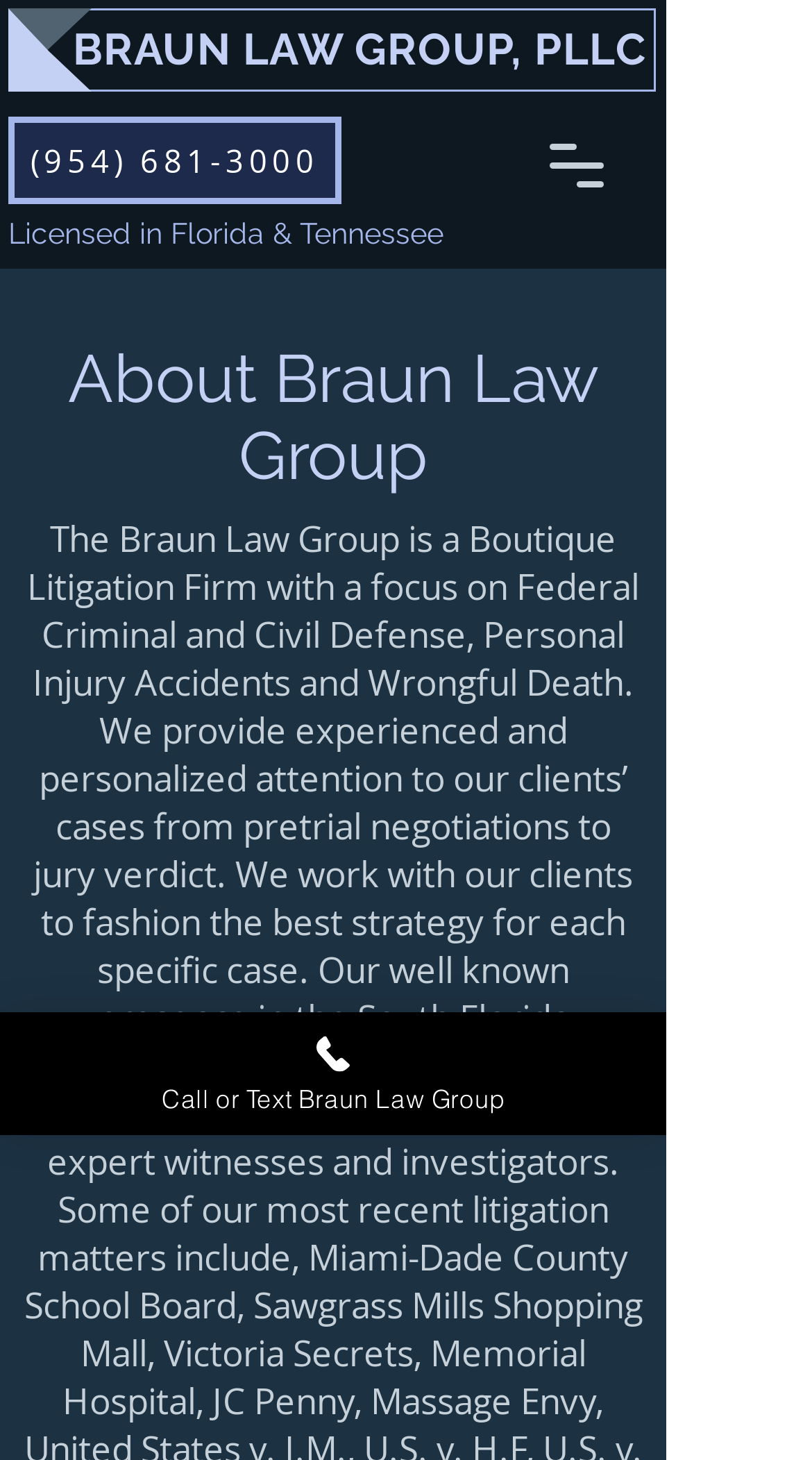Provide a one-word or short-phrase response to the question:
What is the name of the law firm?

Braun Law Group